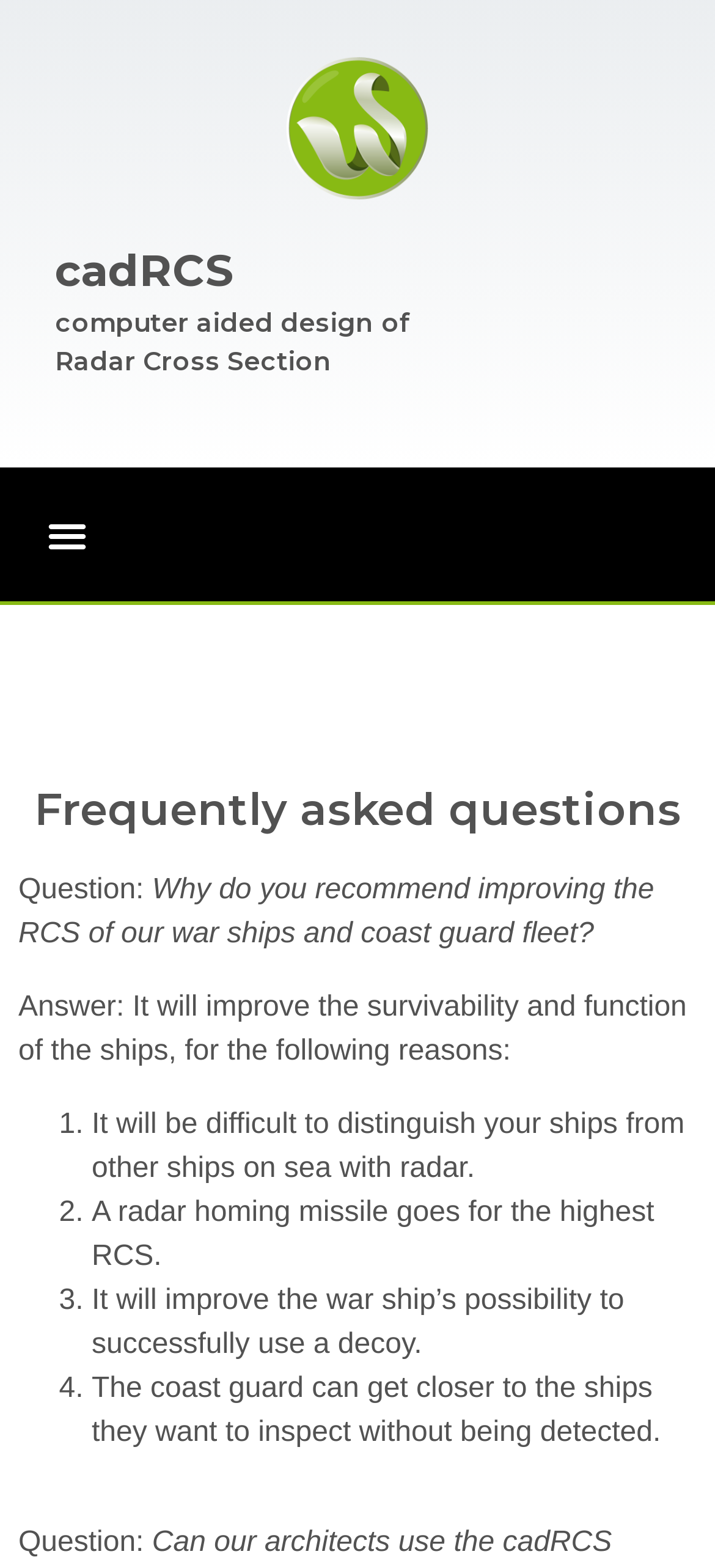Please answer the following question as detailed as possible based on the image: 
What happens if RCS is not improved?

If the RCS of war ships and coast guard fleet is not improved, they can be easily detected by radar, making them vulnerable to radar homing missiles and reducing their ability to successfully use decoys.